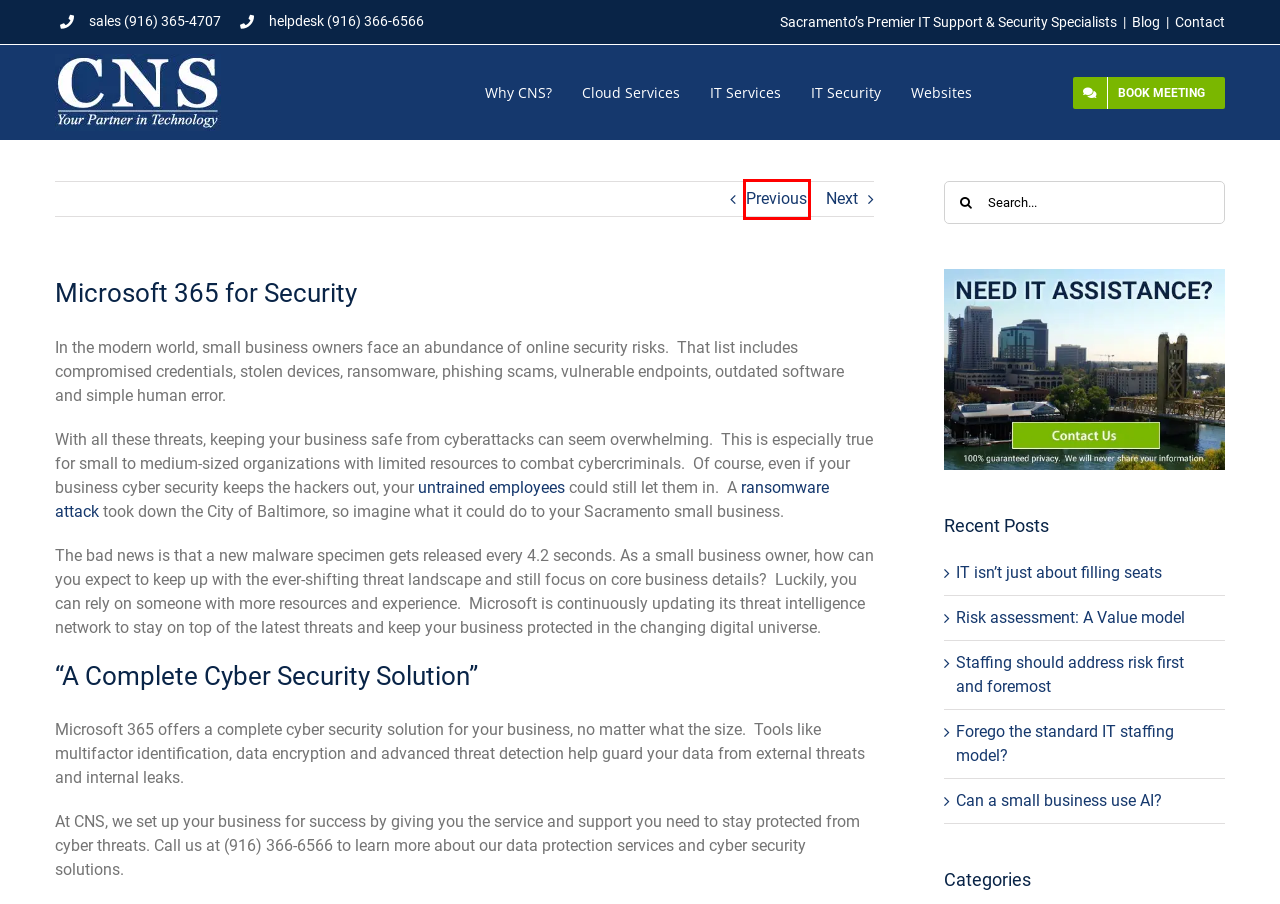You are given a webpage screenshot where a red bounding box highlights an element. Determine the most fitting webpage description for the new page that loads after clicking the element within the red bounding box. Here are the candidates:
A. Baltimore Ransomware Attack 2019 - Capital Network Solutions
B. IT Services Provider | IT Security | Capital Network Solutions, Inc.
C. Forego The Standard IT Staffing Model? - Capital Network Solutions, Inc.
D. IT Security Services For Small Businesses
E. Staffing Should Address Risk First And Foremost - Capital Network Solutions, Inc.
F. How Much Data Can A Barracuda Backup Device Handle?
G. IT Isn’t Just About Filling Seats - Capital Network Solutions, Inc.
H. Contact Us - Capital Network Solutions, Inc. In Sacramento

F